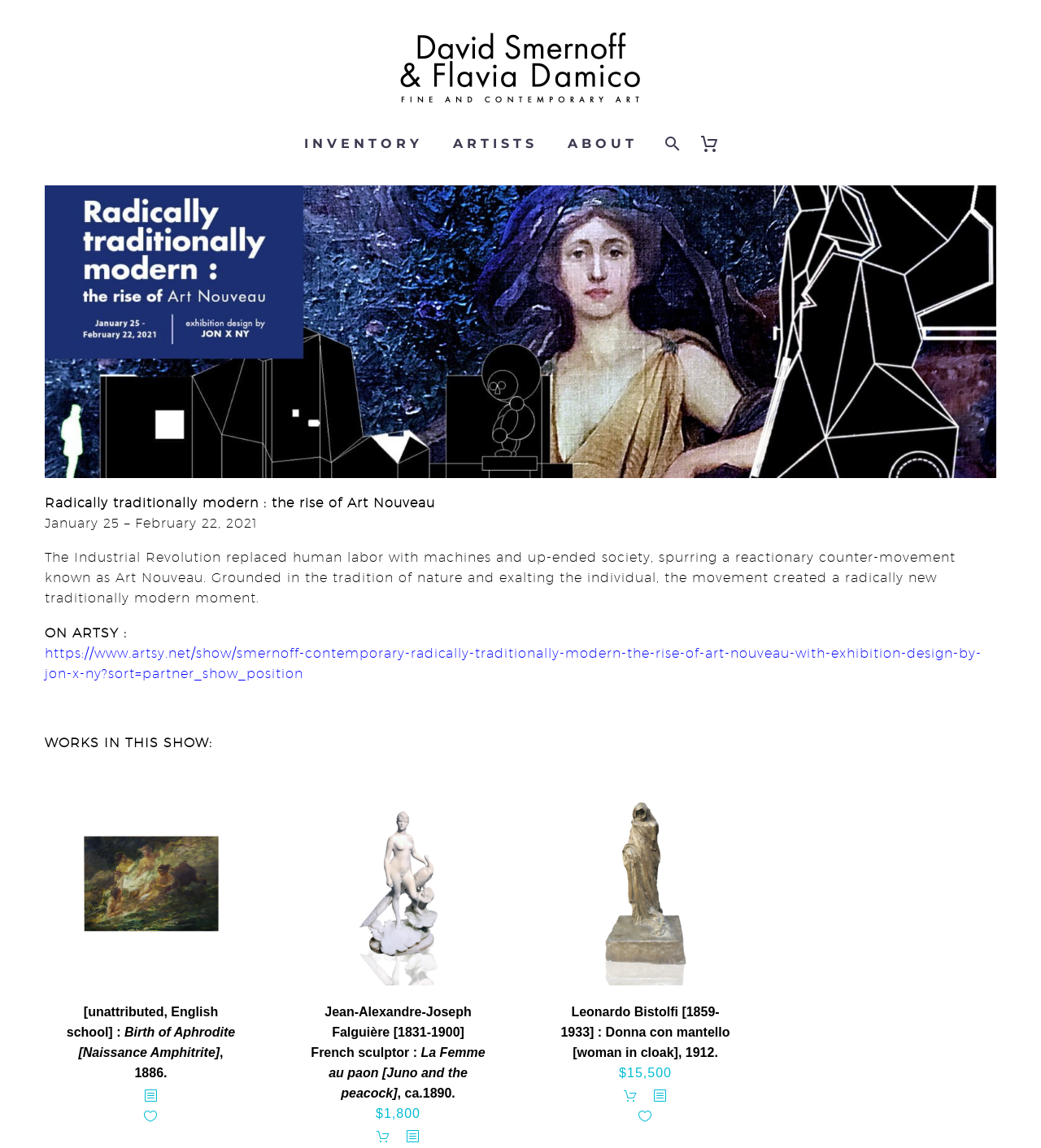What is the price of 'La Femme au paon [Juno and the peacock]'?
Respond to the question with a single word or phrase according to the image.

$1,800